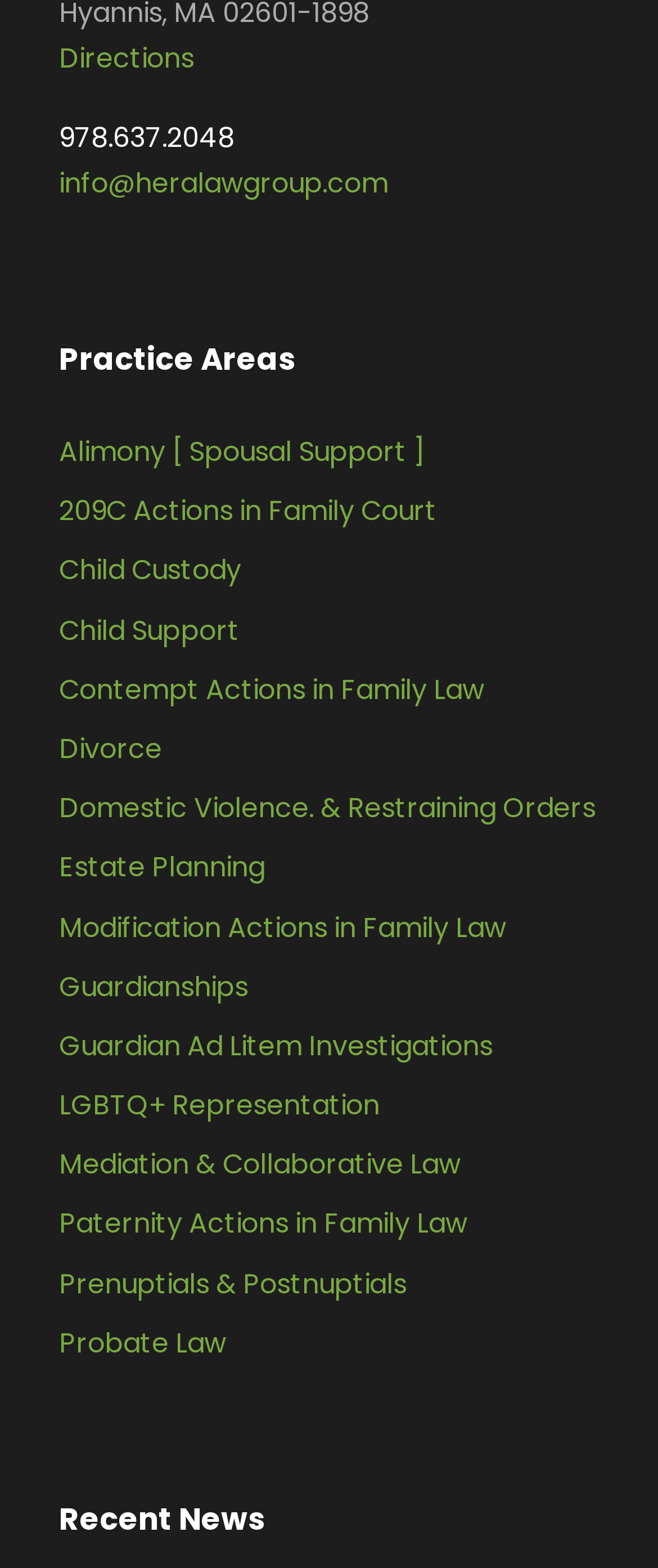For the given element description Manterra Shop, determine the bounding box coordinates of the UI element. The coordinates should follow the format (top-left x, top-left y, bottom-right x, bottom-right y) and be within the range of 0 to 1.

None